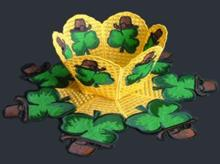Write a descriptive caption for the image, covering all notable aspects.

The image features a beautifully crafted Shamrock Bowl and Doily Set. The bowl is designed in a vibrant yellow color and showcases intricate embroidery of shamrocks, adding a festive touch perfect for celebrations like St. Patrick's Day. Surrounding the bowl are matching doilies adorned with the same playful shamrock motif, creating a cohesive and decorative display. This set not only serves a practical purpose but also brings a cheerful and whimsical aesthetic to any table setting.